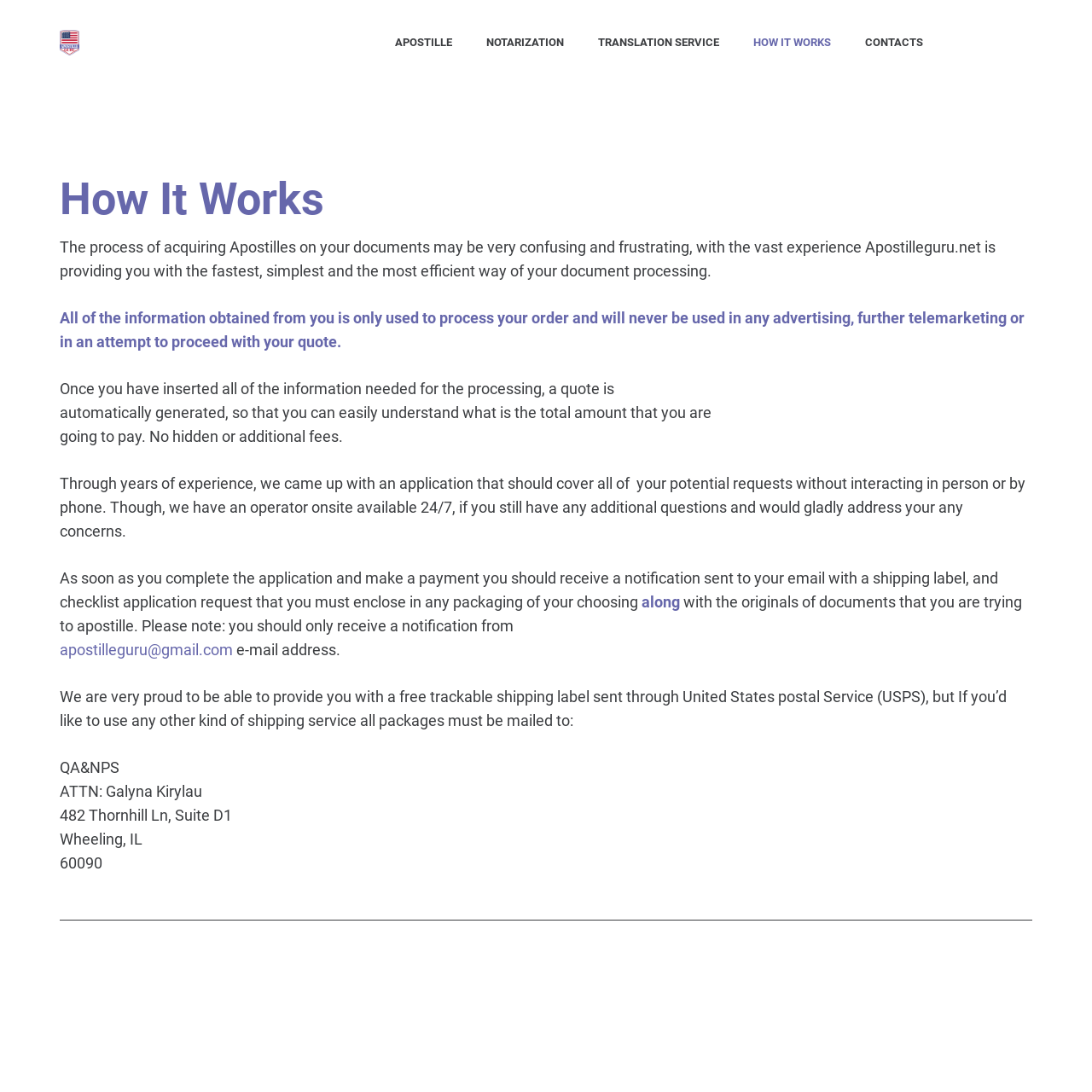Provide the bounding box coordinates, formatted as (top-left x, top-left y, bottom-right x, bottom-right y), with all values being floating point numbers between 0 and 1. Identify the bounding box of the UI element that matches the description: Apostille

[0.346, 0.0, 0.429, 0.078]